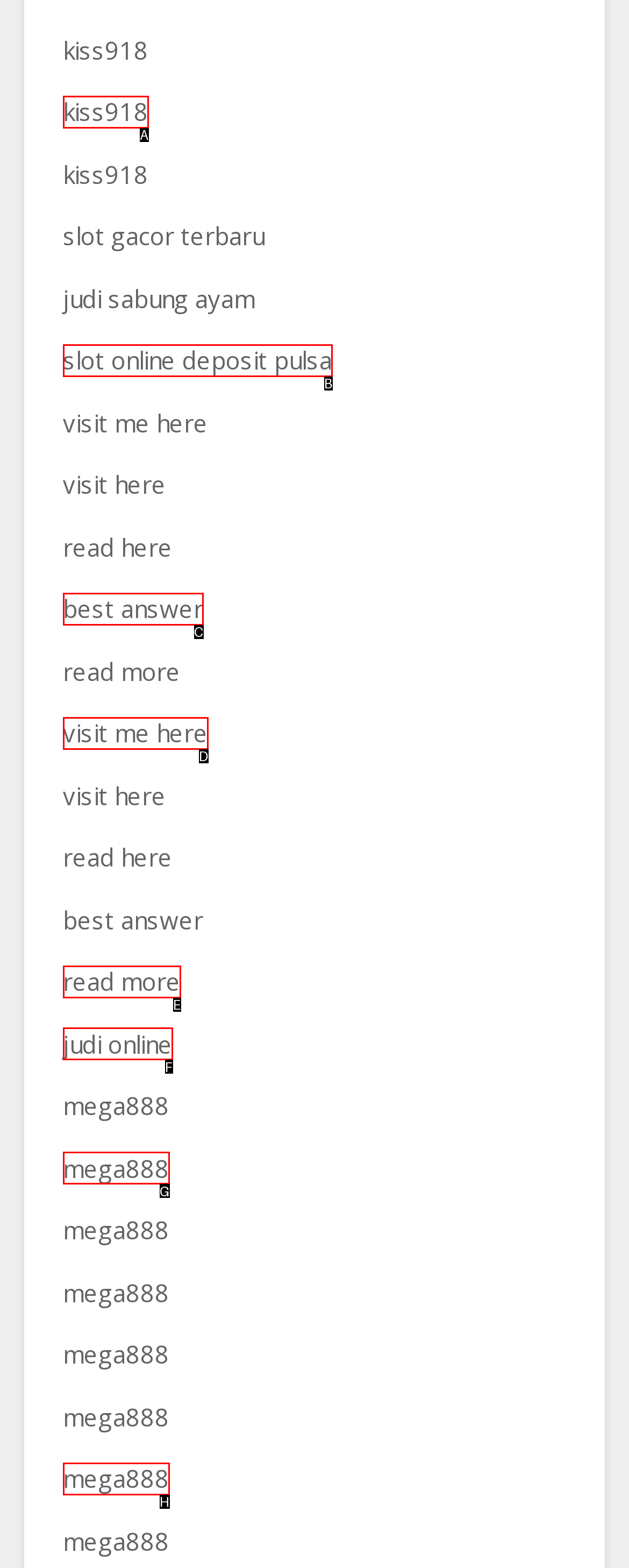Choose the option that aligns with the description: slot online deposit pulsa
Respond with the letter of the chosen option directly.

B